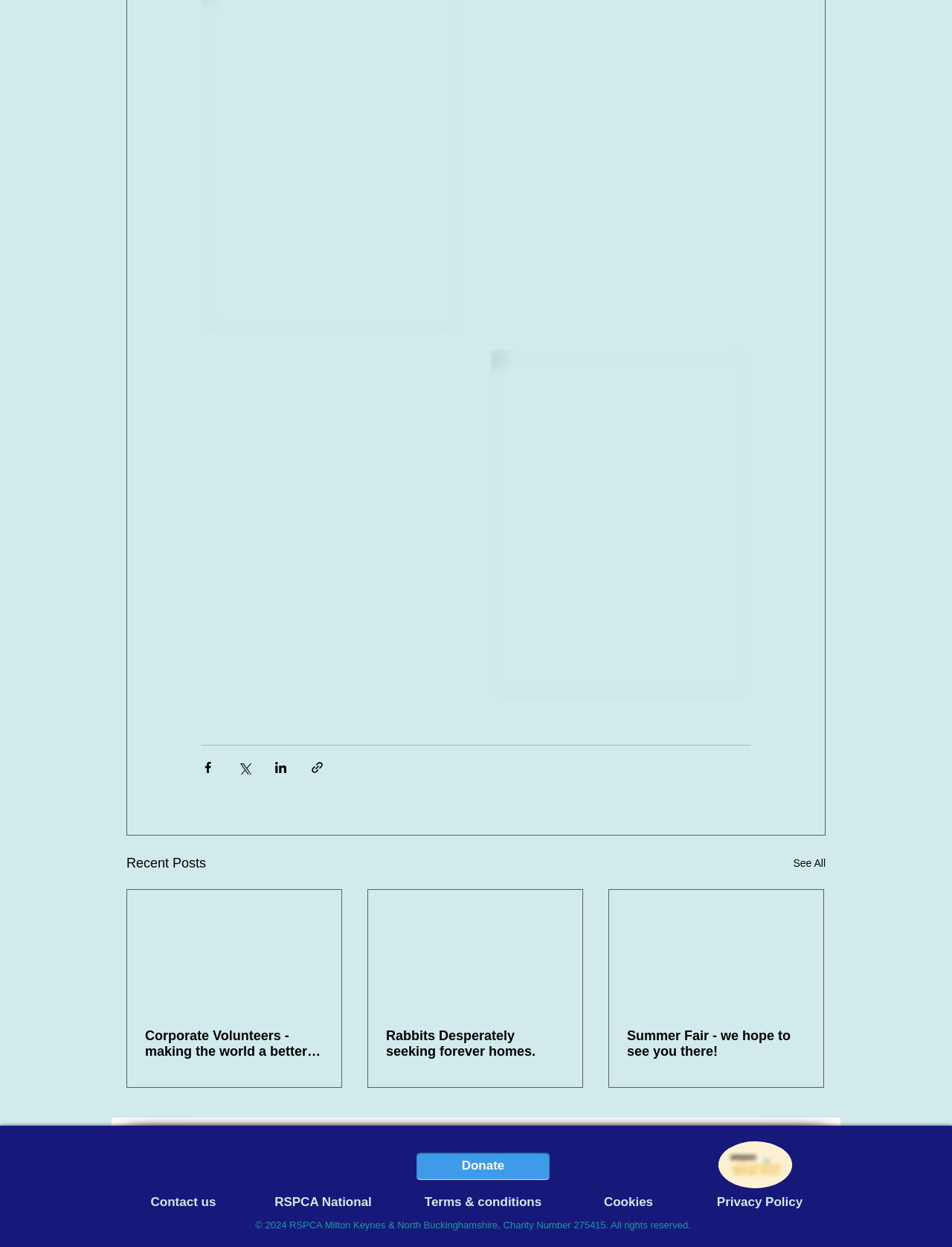Using the description "See All", locate and provide the bounding box of the UI element.

[0.833, 0.684, 0.867, 0.701]